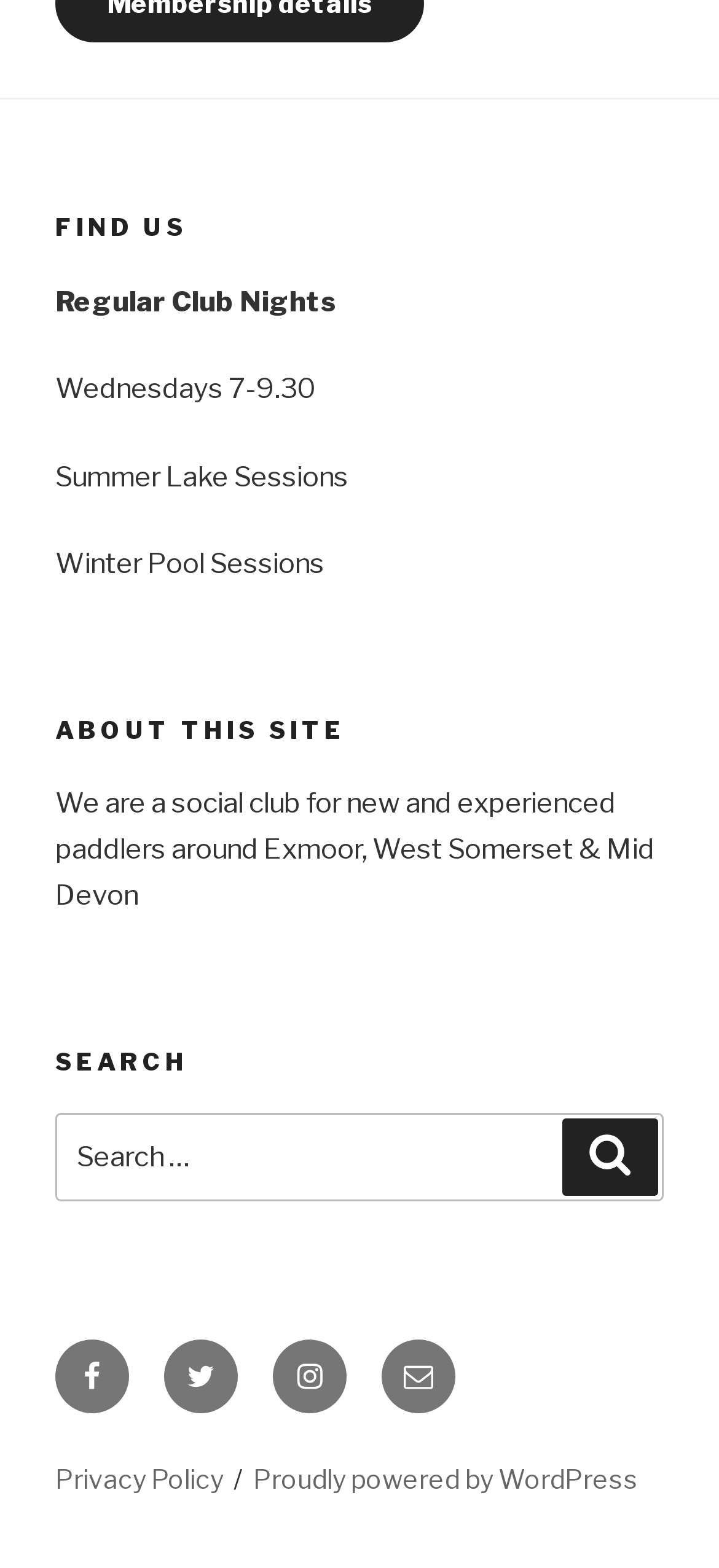Specify the bounding box coordinates of the region I need to click to perform the following instruction: "View privacy policy". The coordinates must be four float numbers in the range of 0 to 1, i.e., [left, top, right, bottom].

[0.077, 0.933, 0.31, 0.953]